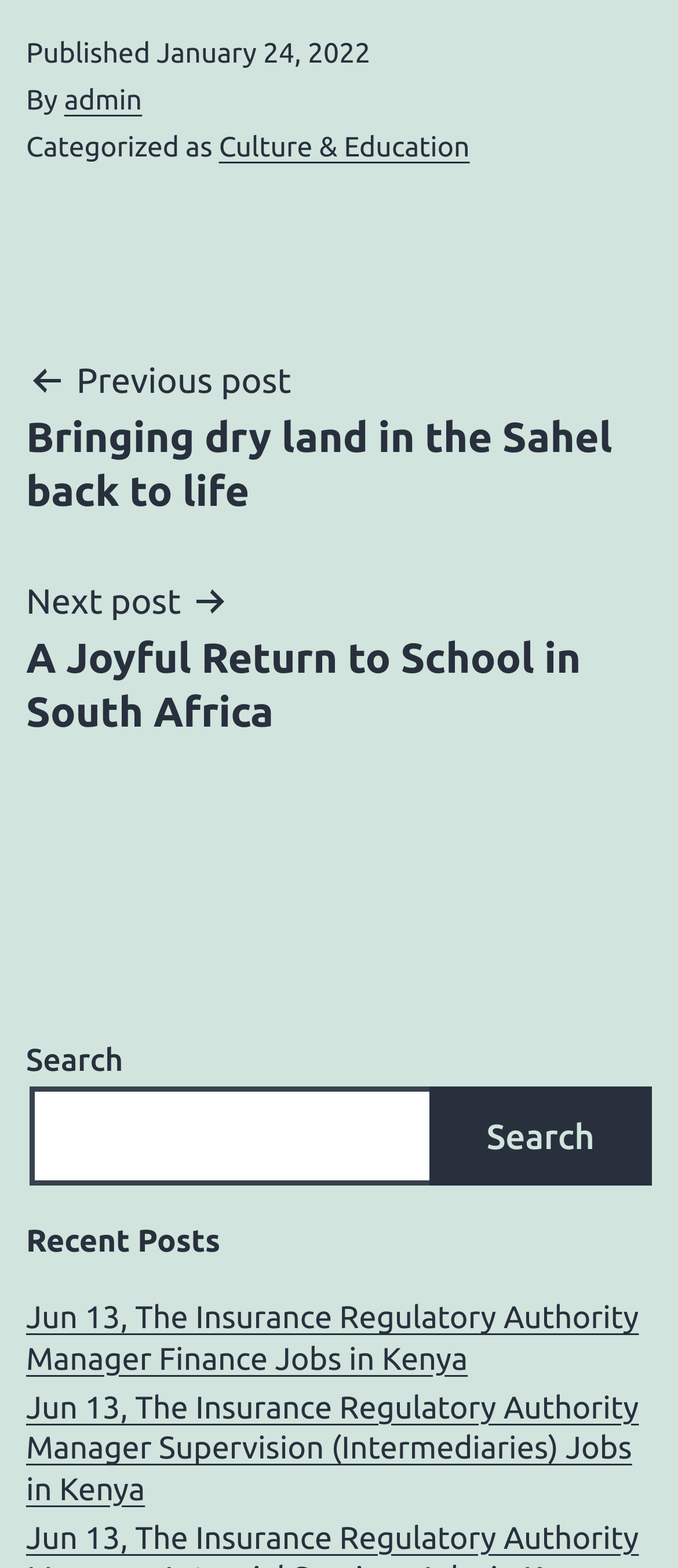Show the bounding box coordinates of the region that should be clicked to follow the instruction: "Go to next post."

[0.038, 0.364, 0.962, 0.471]